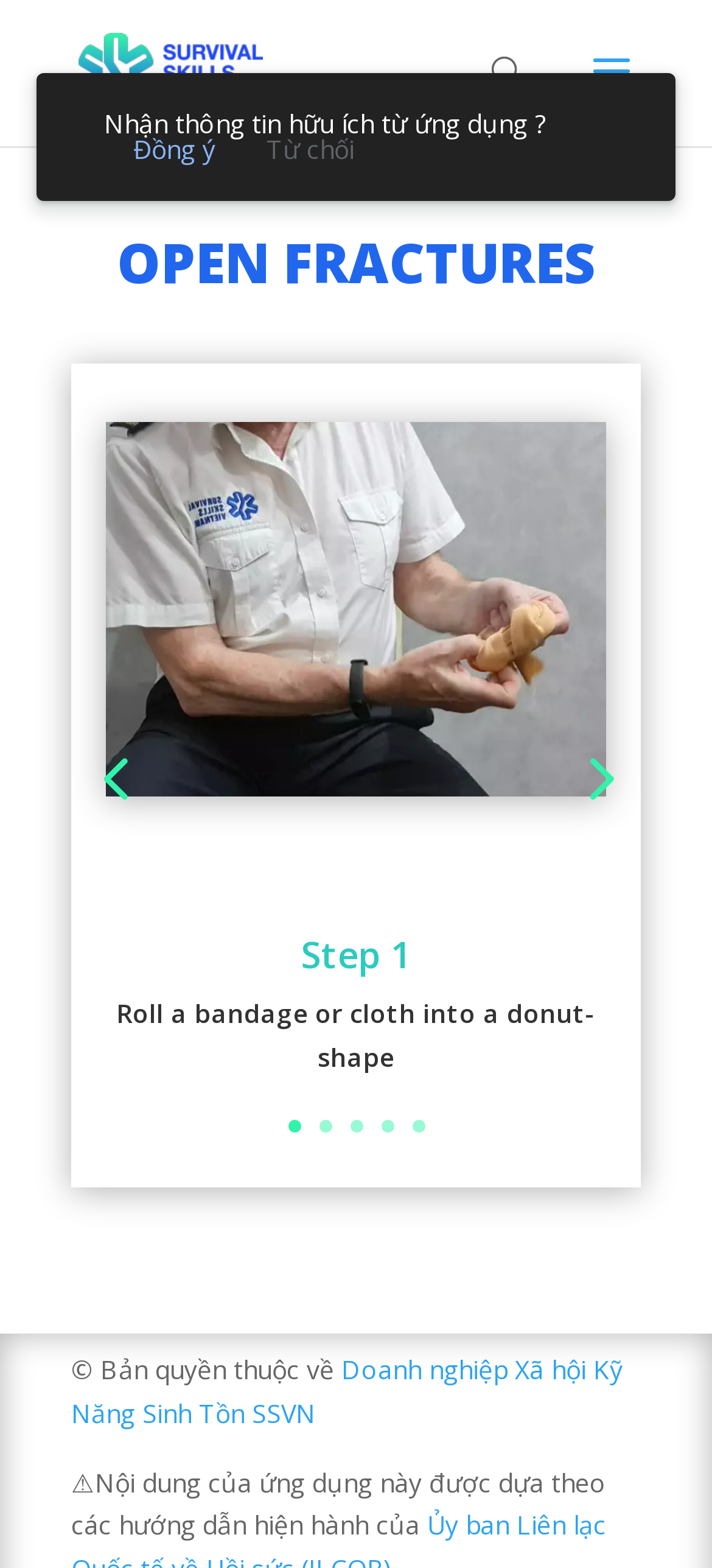Can you specify the bounding box coordinates for the region that should be clicked to fulfill this instruction: "Click on the link to Doanh nghiệp Xã hội Kỹ Năng Sinh Tồn SSVN".

[0.1, 0.862, 0.874, 0.912]